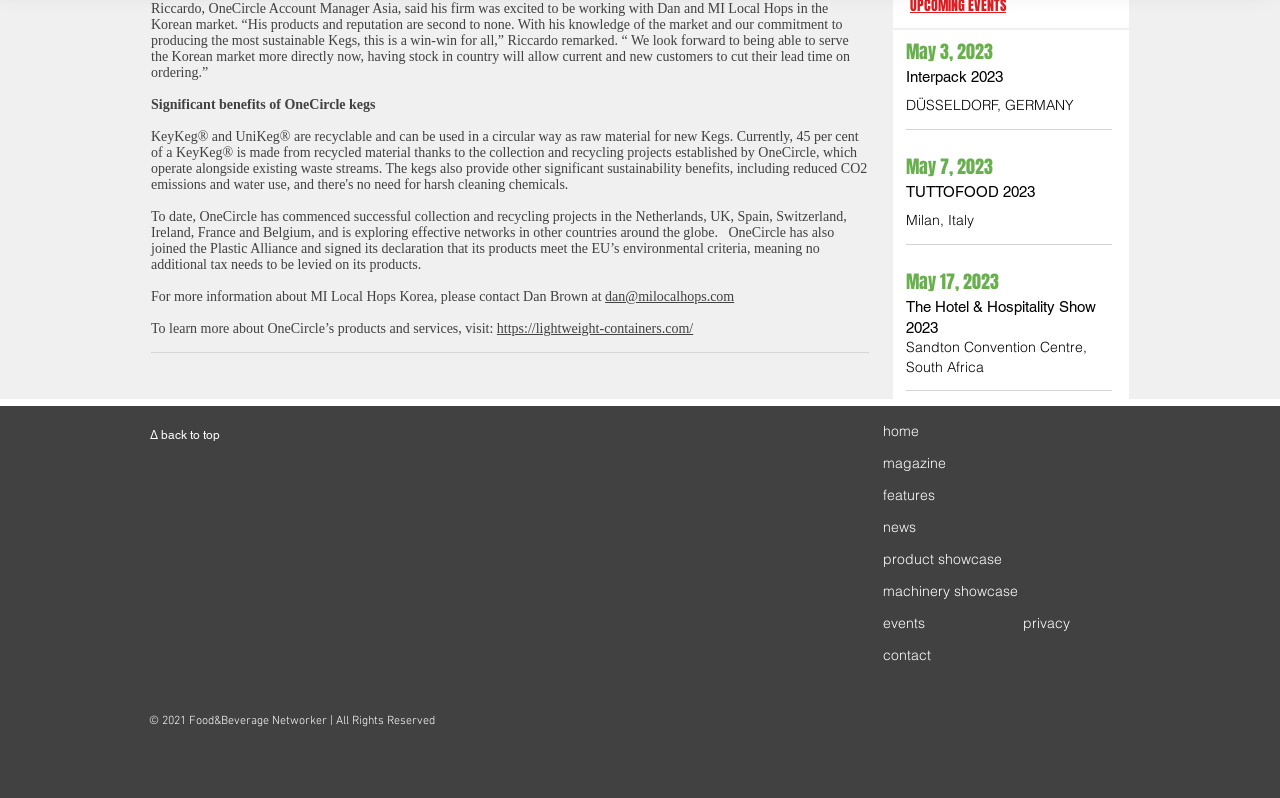Determine the bounding box coordinates of the section to be clicked to follow the instruction: "Contact Dan Brown at MI Local Hops Korea". The coordinates should be given as four float numbers between 0 and 1, formatted as [left, top, right, bottom].

[0.473, 0.362, 0.574, 0.381]